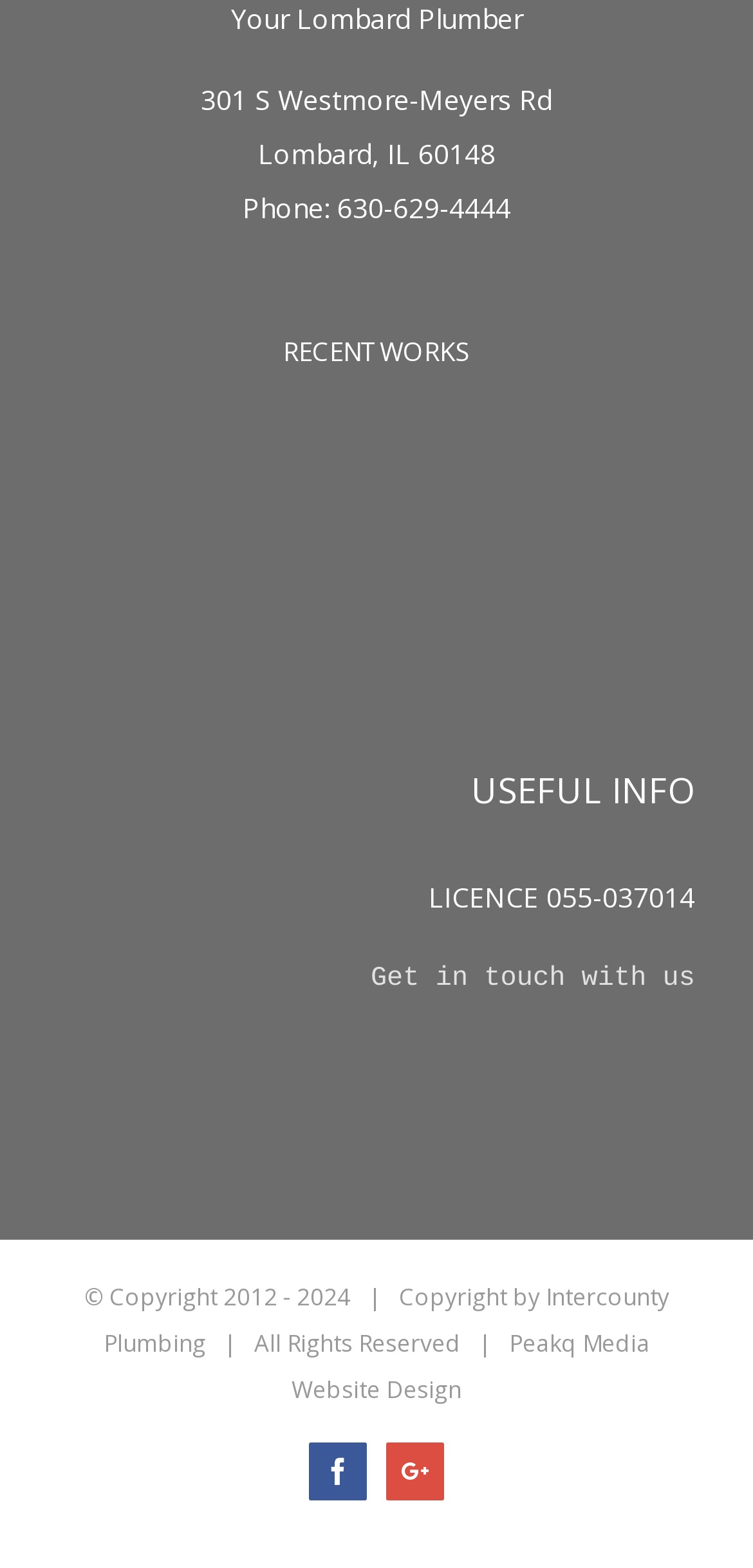What is the phone number of the plumber?
Answer the question in as much detail as possible.

The phone number of the plumber can be found in the top section of the webpage, where the address and contact information are listed. Specifically, it is mentioned as 'Phone: 630-629-4444'.